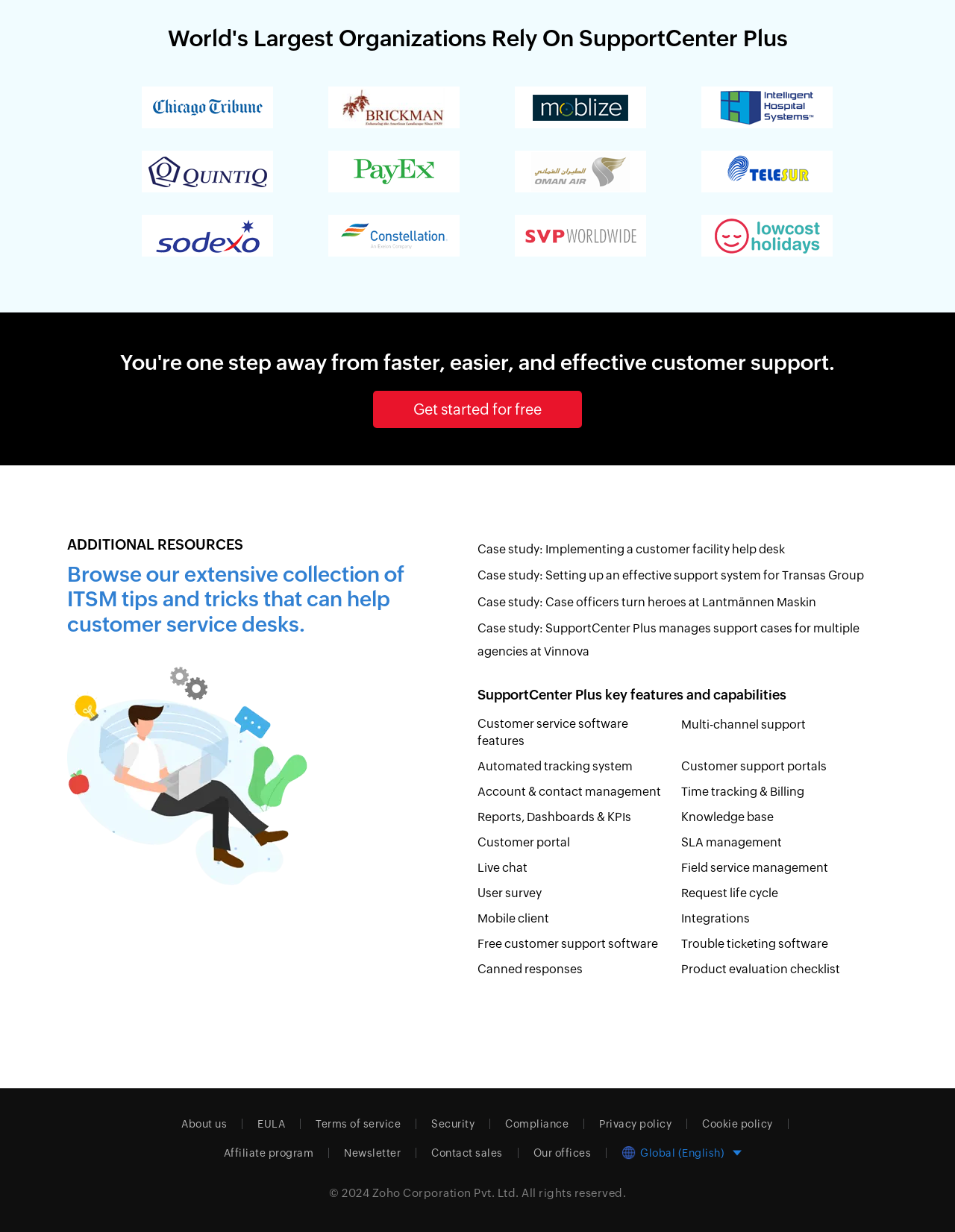Indicate the bounding box coordinates of the element that must be clicked to execute the instruction: "Learn about customer service software features". The coordinates should be given as four float numbers between 0 and 1, i.e., [left, top, right, bottom].

[0.5, 0.581, 0.709, 0.608]